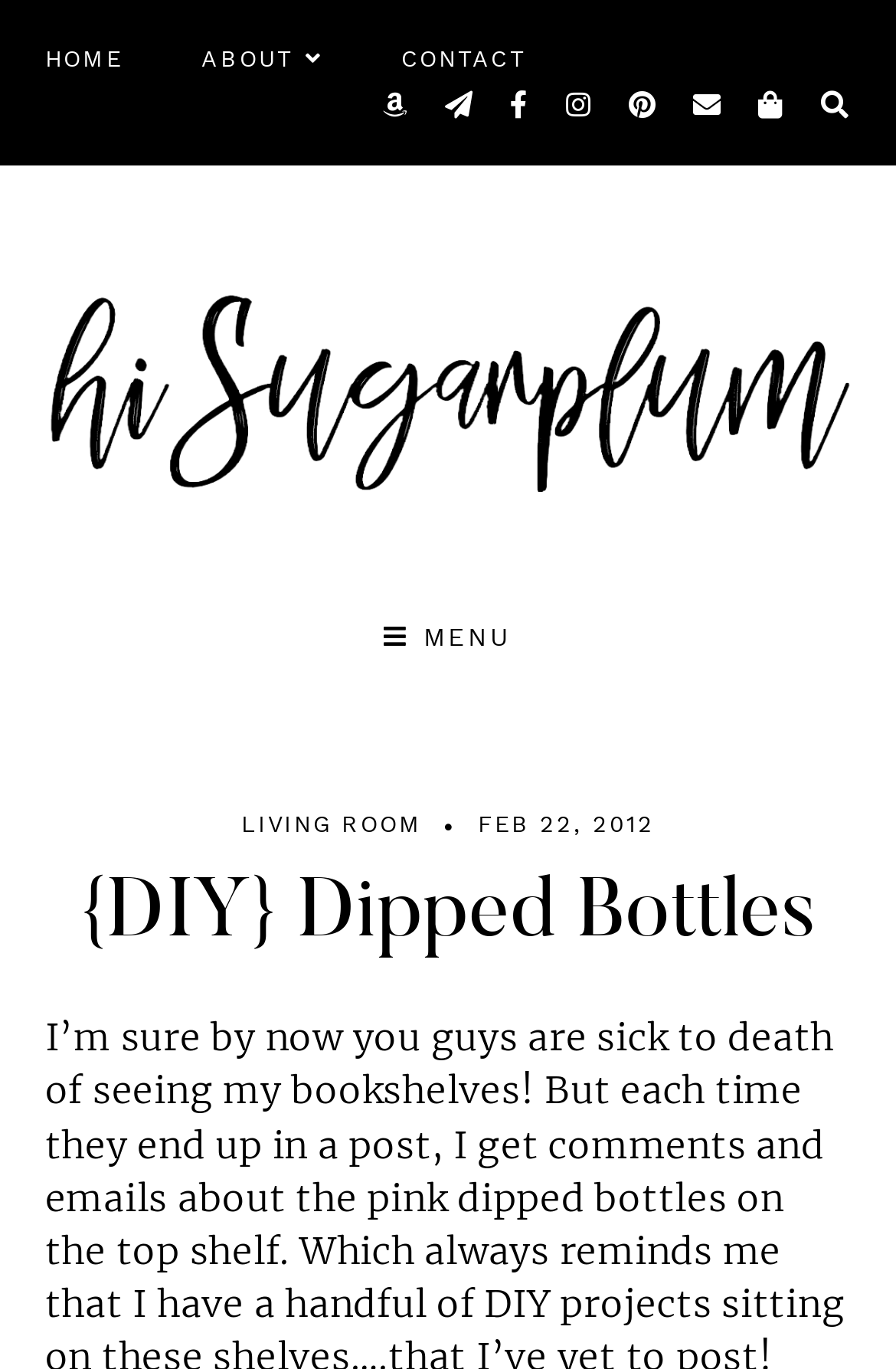Give a concise answer using only one word or phrase for this question:
How many social media links are there?

7